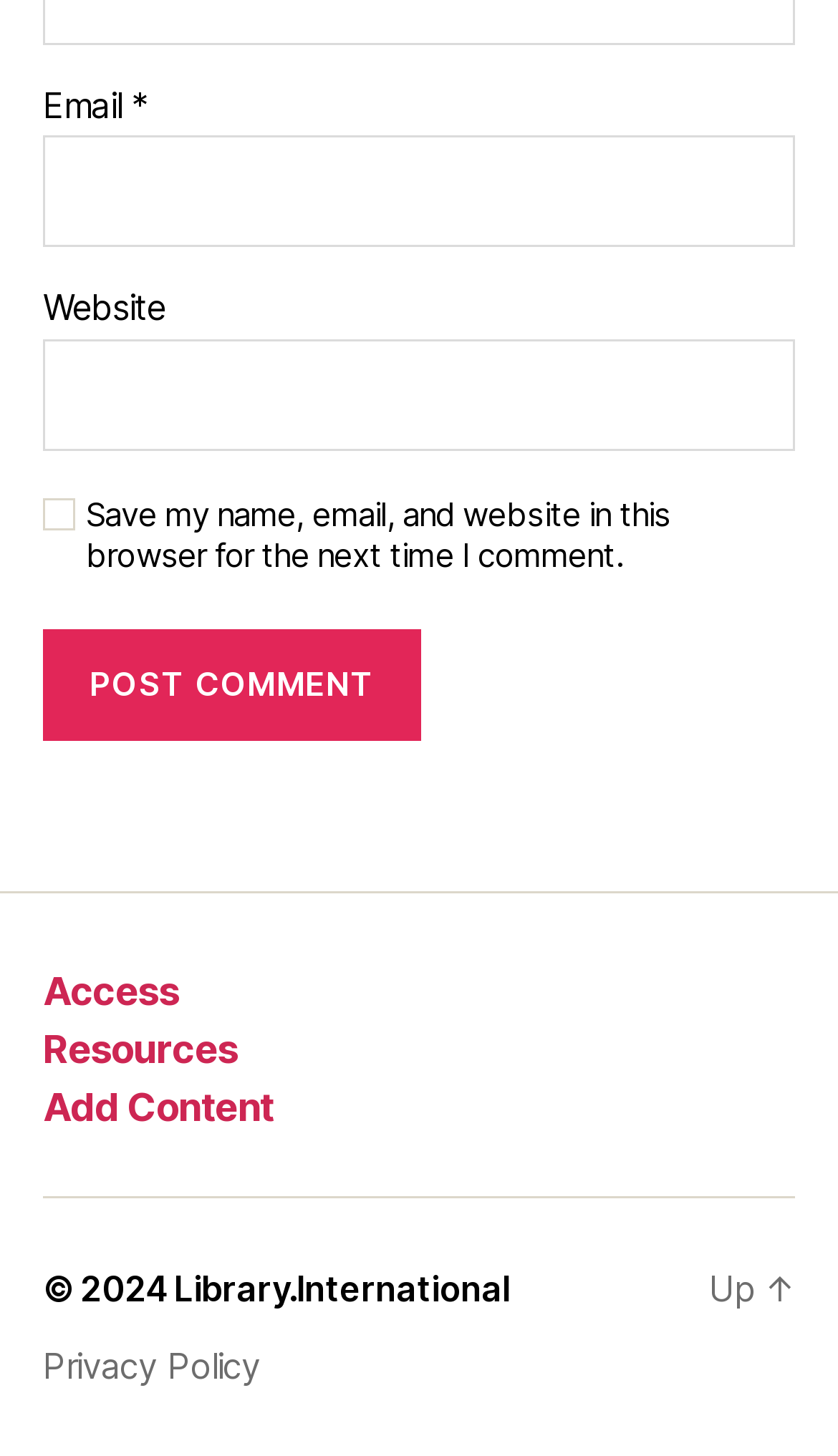Given the element description "parent_node: Email * aria-describedby="email-notes" name="email"", identify the bounding box of the corresponding UI element.

[0.051, 0.093, 0.949, 0.17]